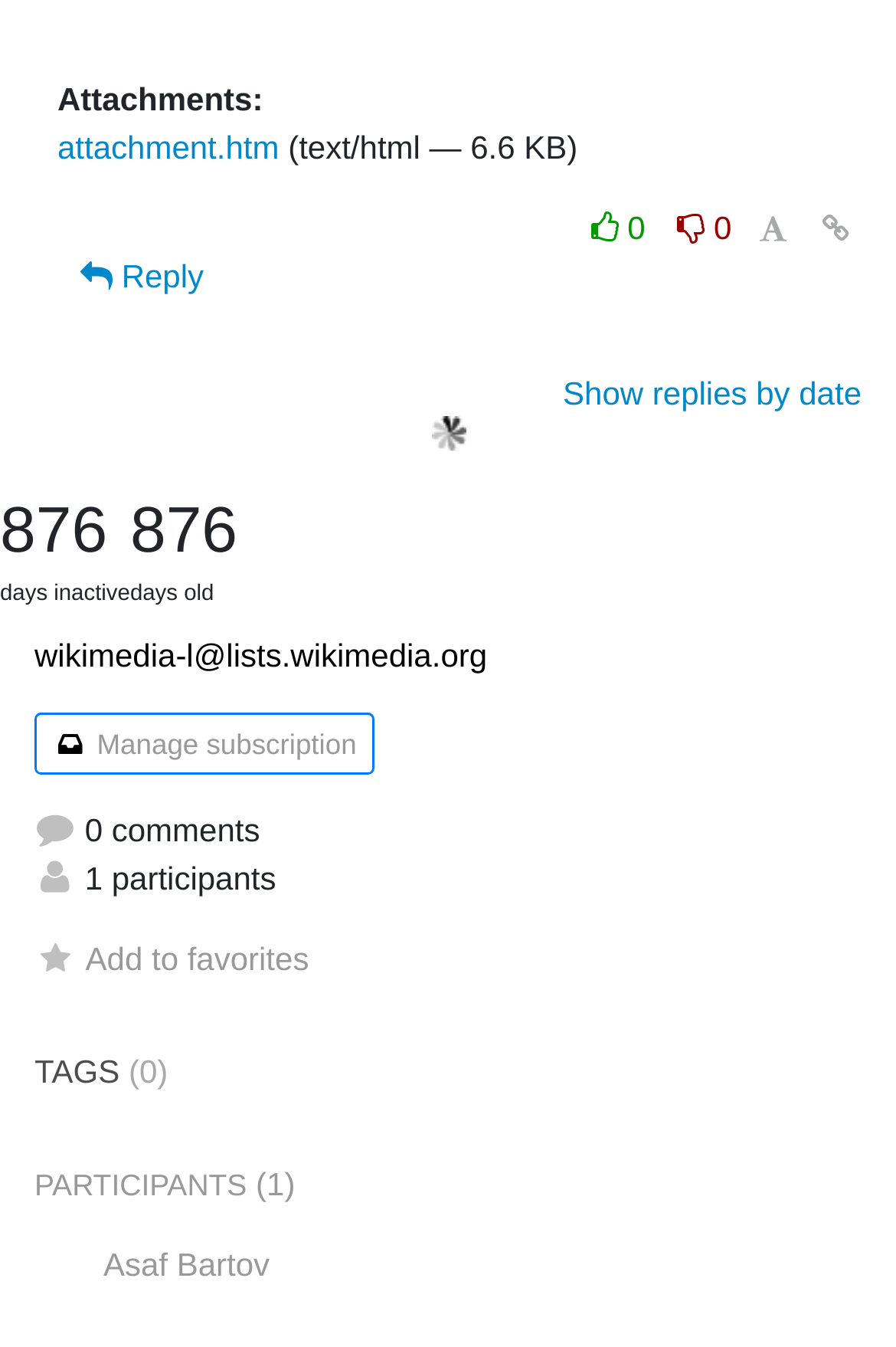Determine the bounding box for the described UI element: "Show replies by date".

[0.628, 0.279, 0.962, 0.306]